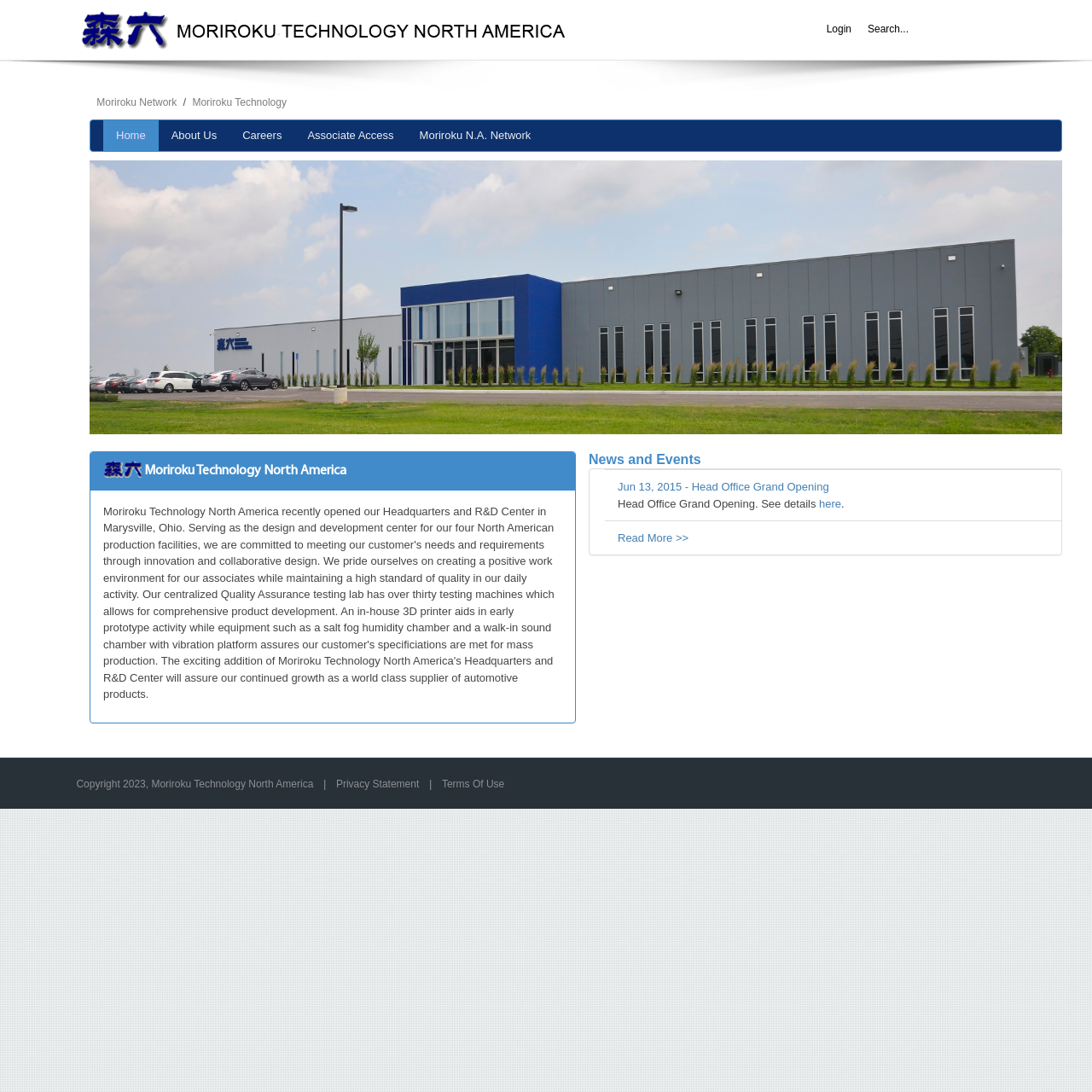What is the company name?
Look at the screenshot and give a one-word or phrase answer.

Moriroku Technology North America